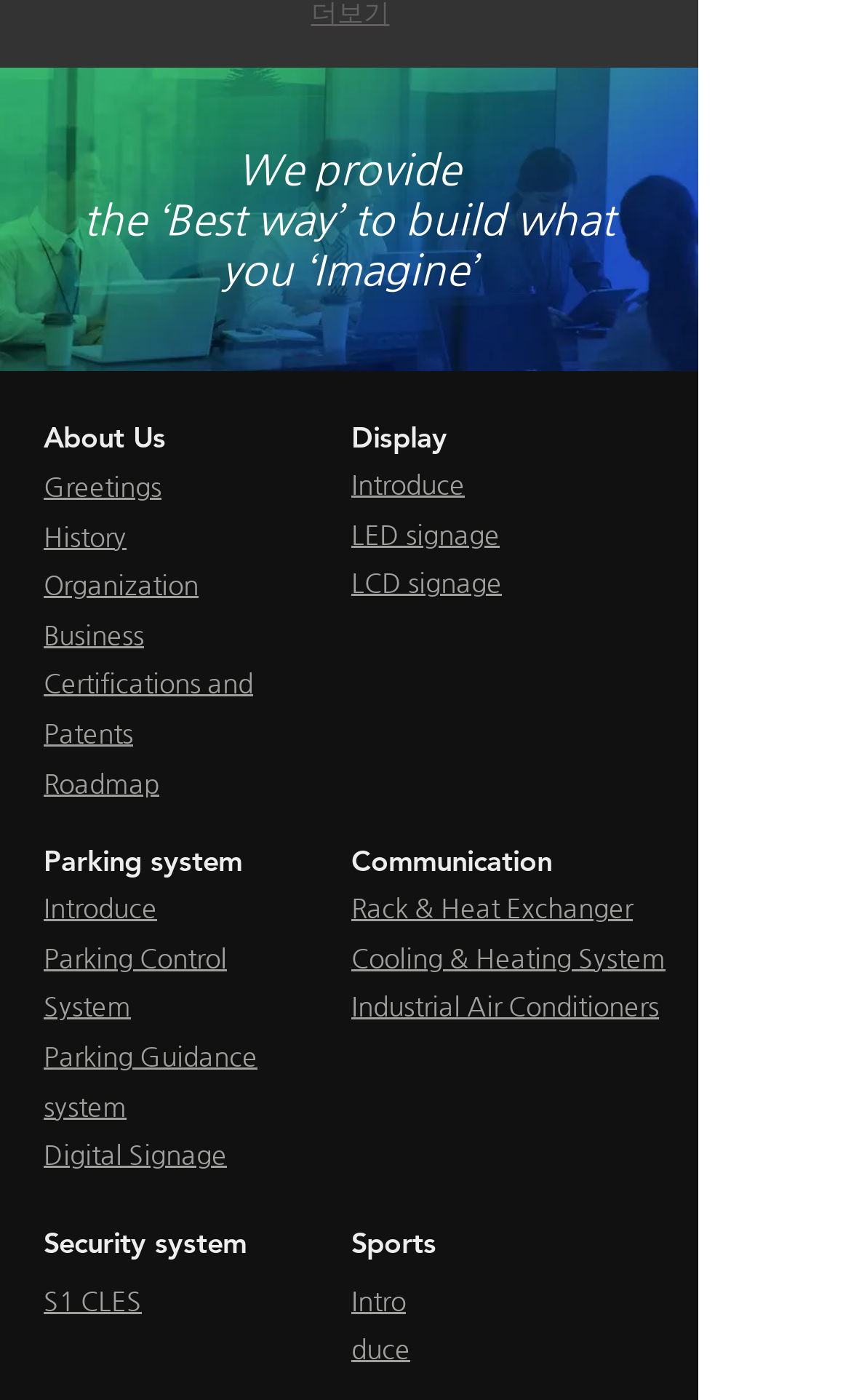Please examine the image and provide a detailed answer to the question: What is the purpose of the 'Parking Guidance system'?

The 'Parking Guidance system' is a link under the 'Parking system' section, which suggests that its purpose is to guide or assist with parking. This is likely a system that helps drivers find available parking spots or navigate through parking facilities.